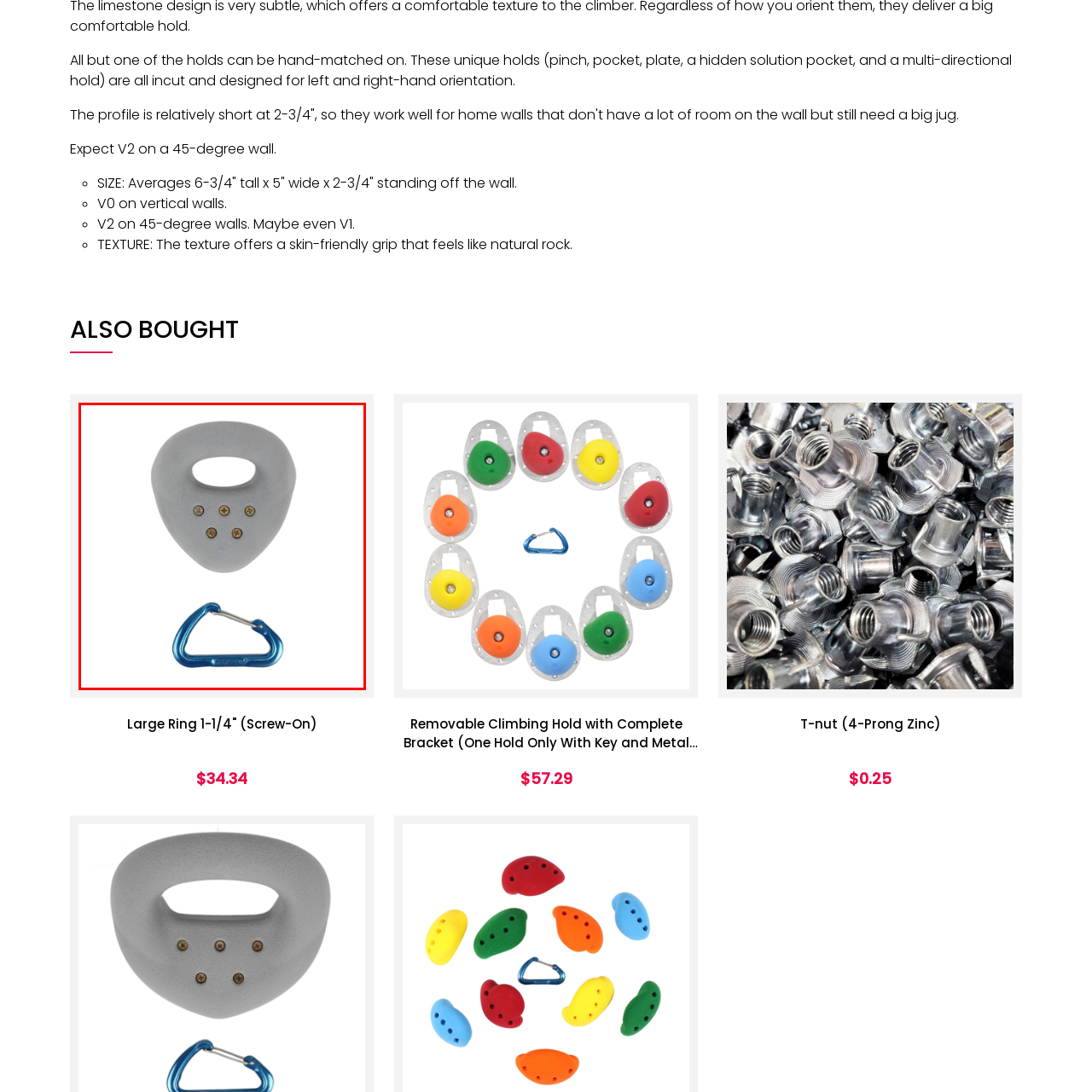Generate a detailed caption for the picture that is marked by the red rectangle.

The image depicts a climbing hold, specifically a "Large Ring 1-1/4" (Screw-On)" model, characterized by its unique shape and texture designed for optimal grip. The hold has a rounded, ring-like profile with a central cutout, making it suitable for various hand placements during climbs. Its surface appears to be textured, providing a skin-friendly grip reminiscent of natural rock, enhancing the climber's experience. Alongside the climbing hold is a blue aluminum carabiner, which is often used for safety in climbing, showcasing how the hold can be secured effectively. This combination of equipment is essential for climbers looking to enhance their climbing walls at home or in climbing gyms. The product is available for $34.34, highlighting its accessibility for both amateur and seasoned climbers who require reliable holds for training and practice.